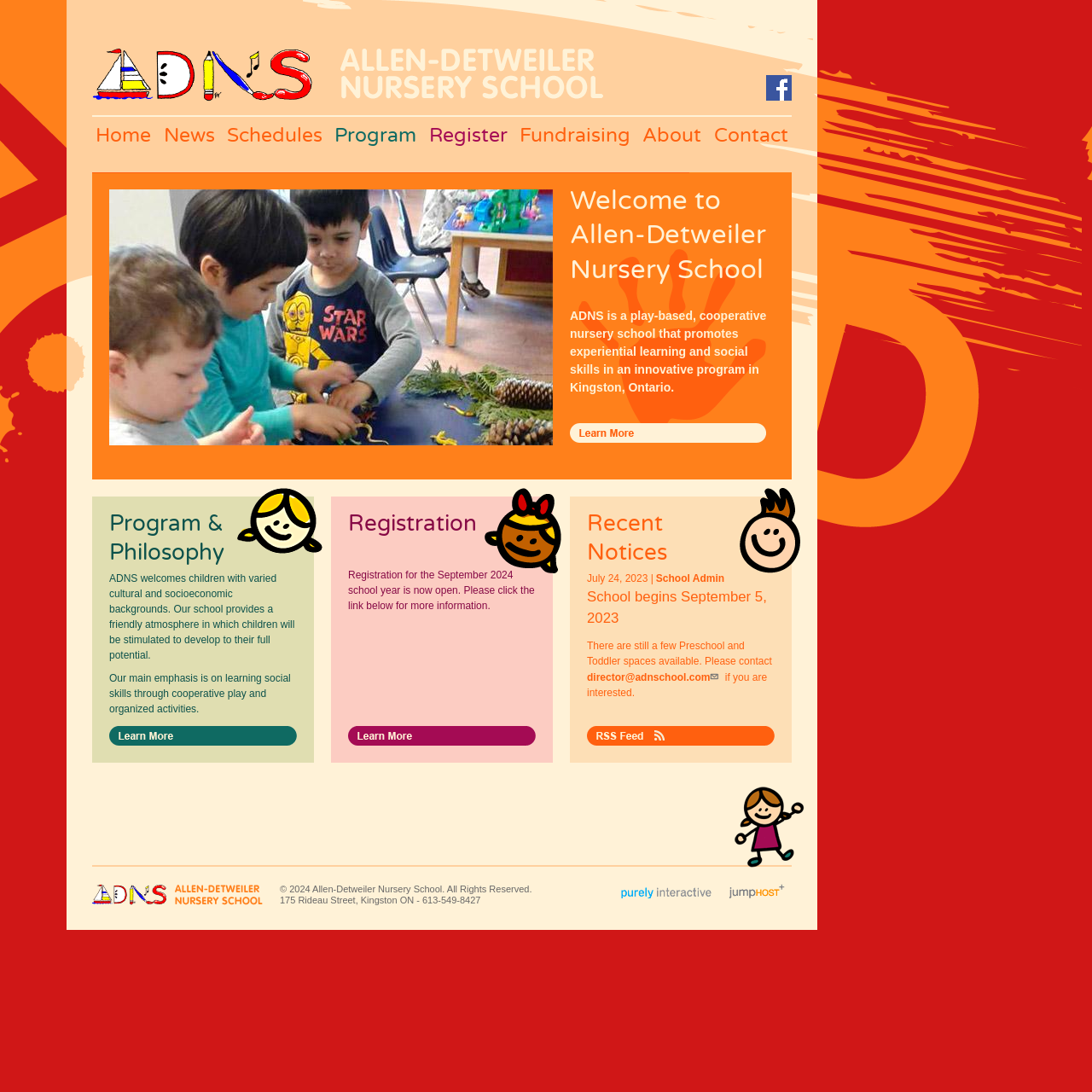Find the bounding box of the UI element described as: "alt="Learn More"". The bounding box coordinates should be given as four float values between 0 and 1, i.e., [left, top, right, bottom].

[0.522, 0.389, 0.702, 0.401]